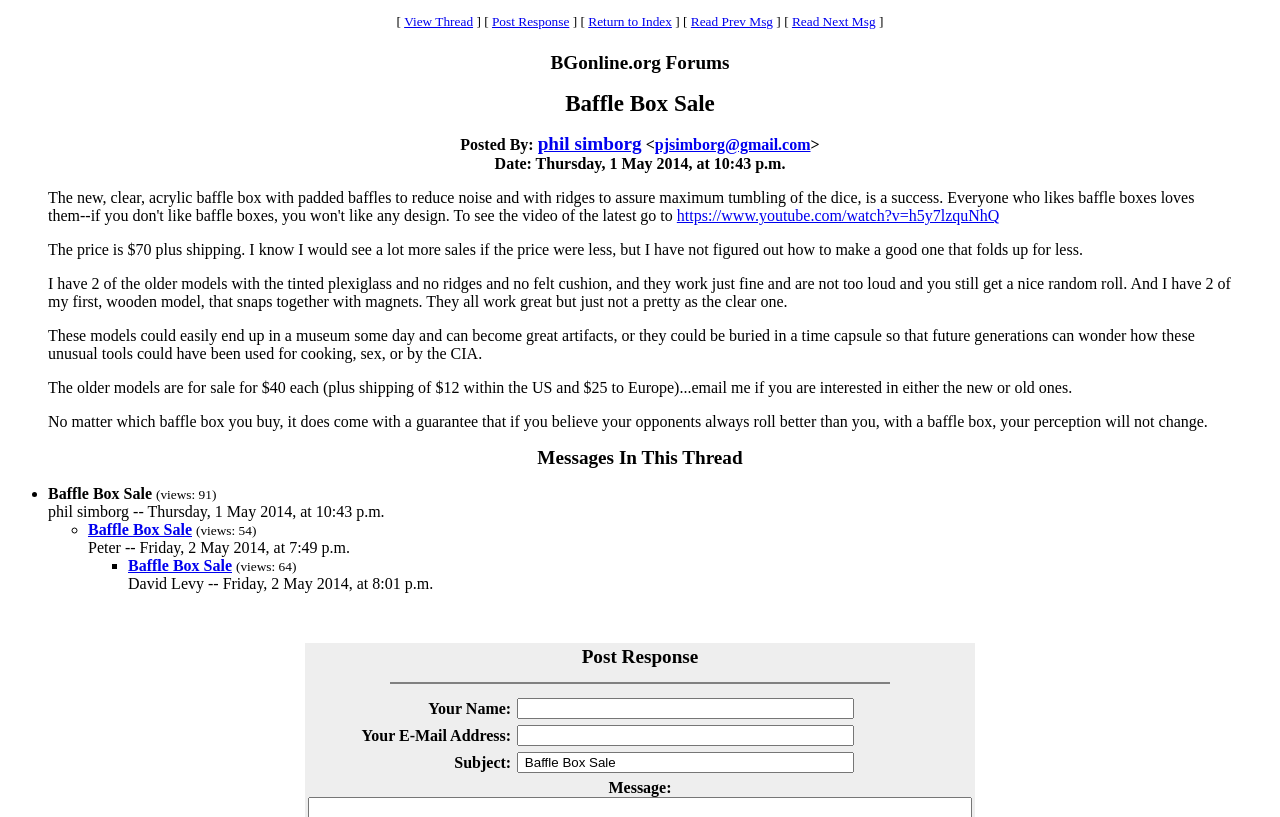Identify the bounding box coordinates for the region of the element that should be clicked to carry out the instruction: "Get Started". The bounding box coordinates should be four float numbers between 0 and 1, i.e., [left, top, right, bottom].

None